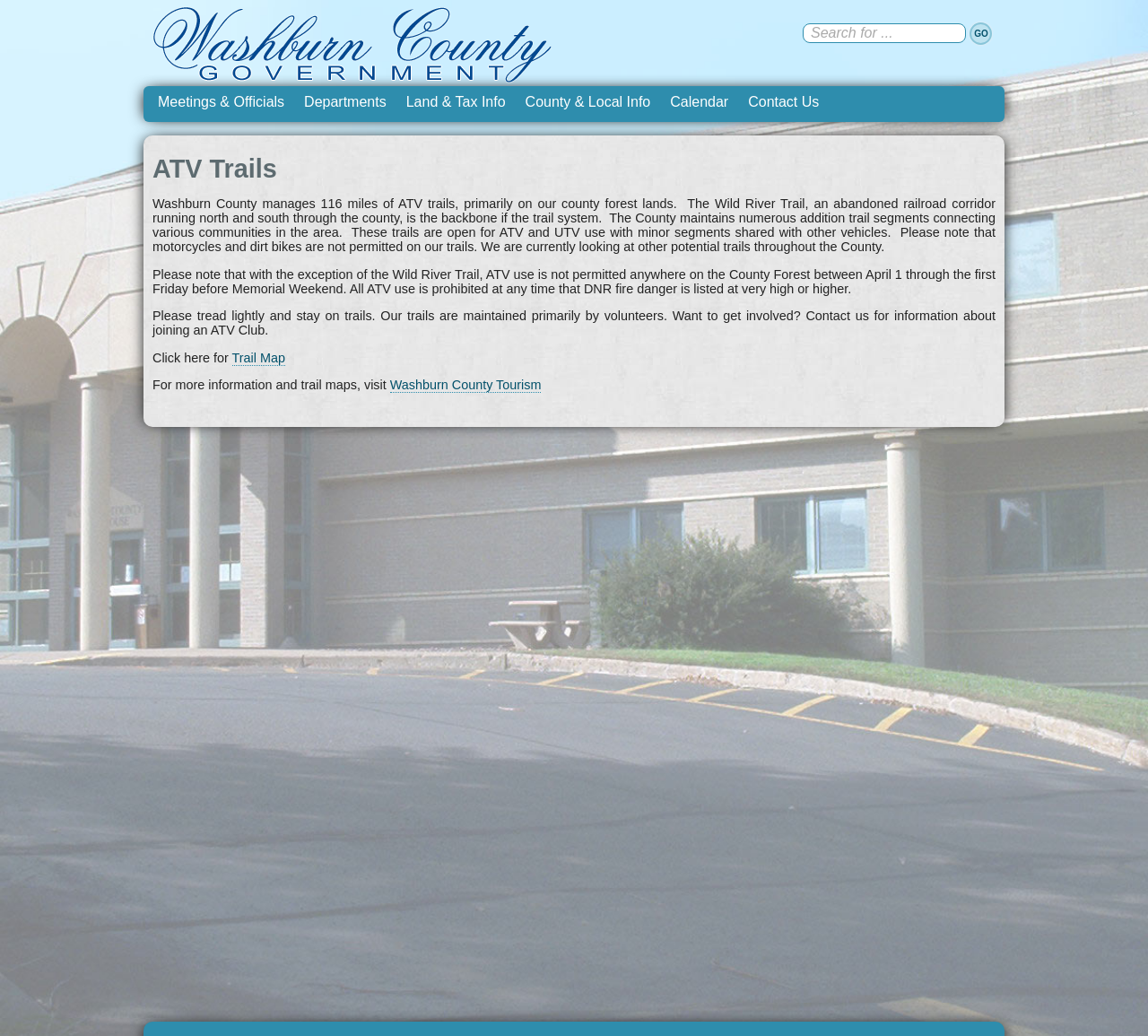Please find the bounding box coordinates of the clickable region needed to complete the following instruction: "read lifestyle articles". The bounding box coordinates must consist of four float numbers between 0 and 1, i.e., [left, top, right, bottom].

None